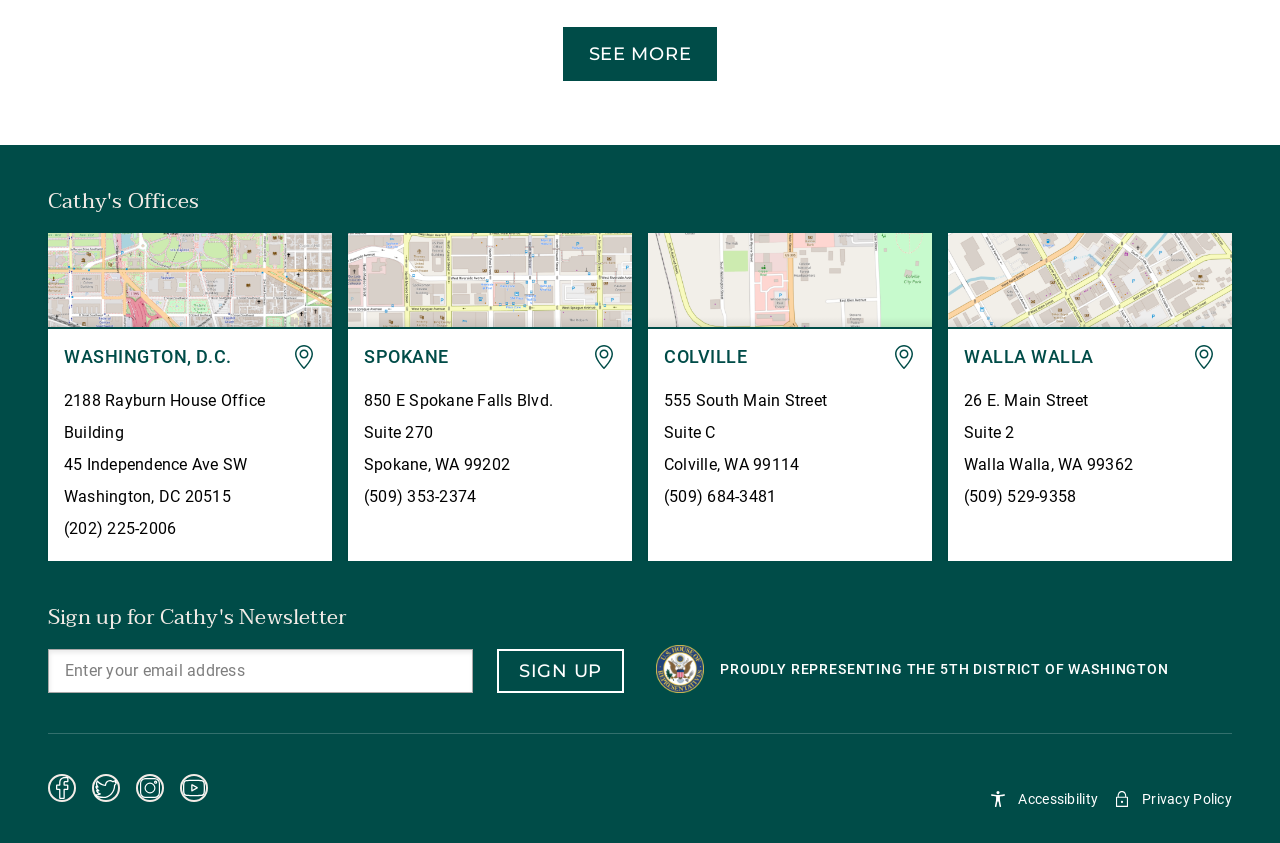How many office locations are listed?
Using the image as a reference, answer with just one word or a short phrase.

4